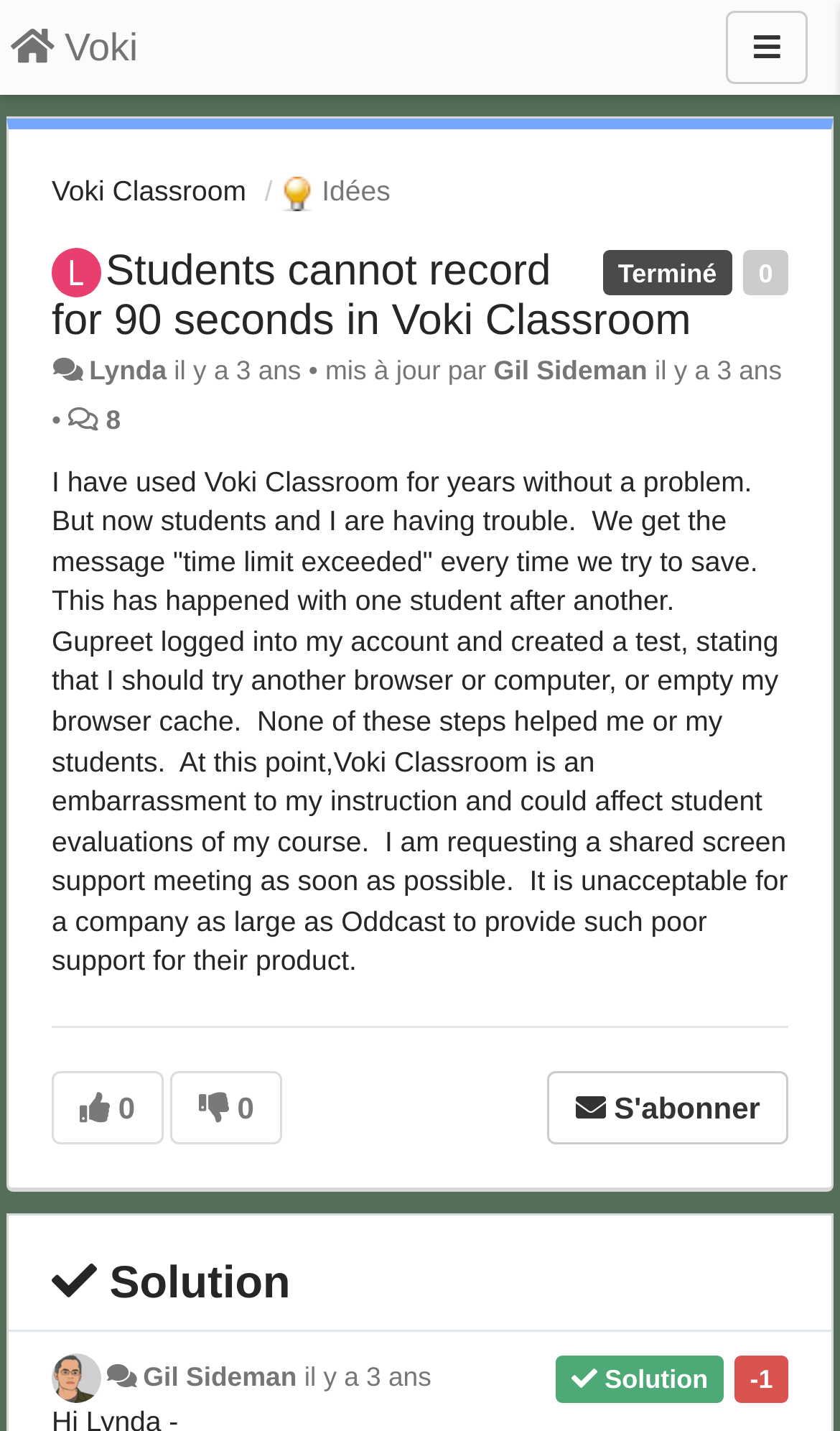Locate and provide the bounding box coordinates for the HTML element that matches this description: "Lynda".

[0.106, 0.248, 0.198, 0.269]